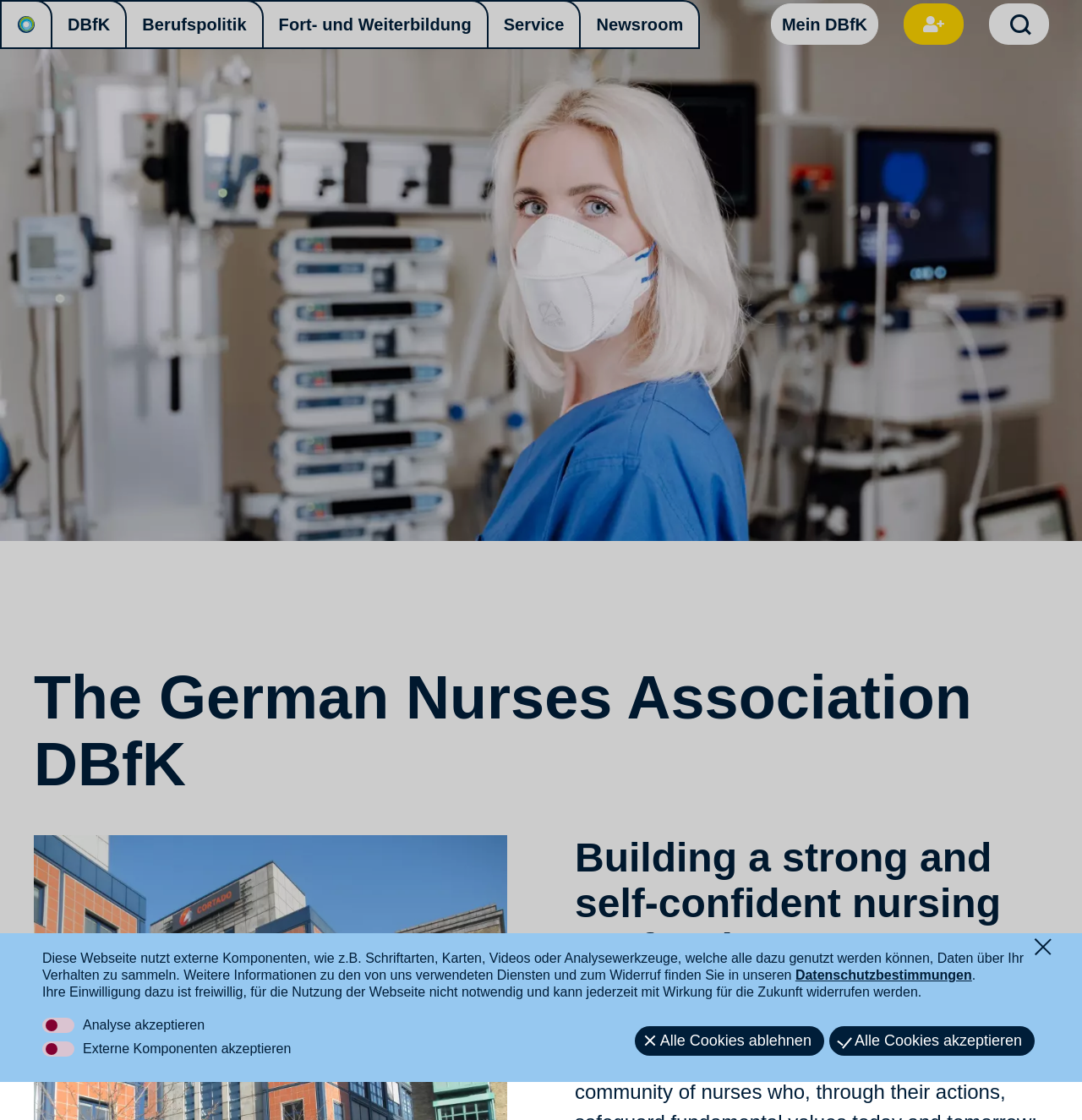What are the main categories of the website?
Please look at the screenshot and answer using one word or phrase.

Berufspolitik, Fort- und Weiterbildung, Service, Newsroom